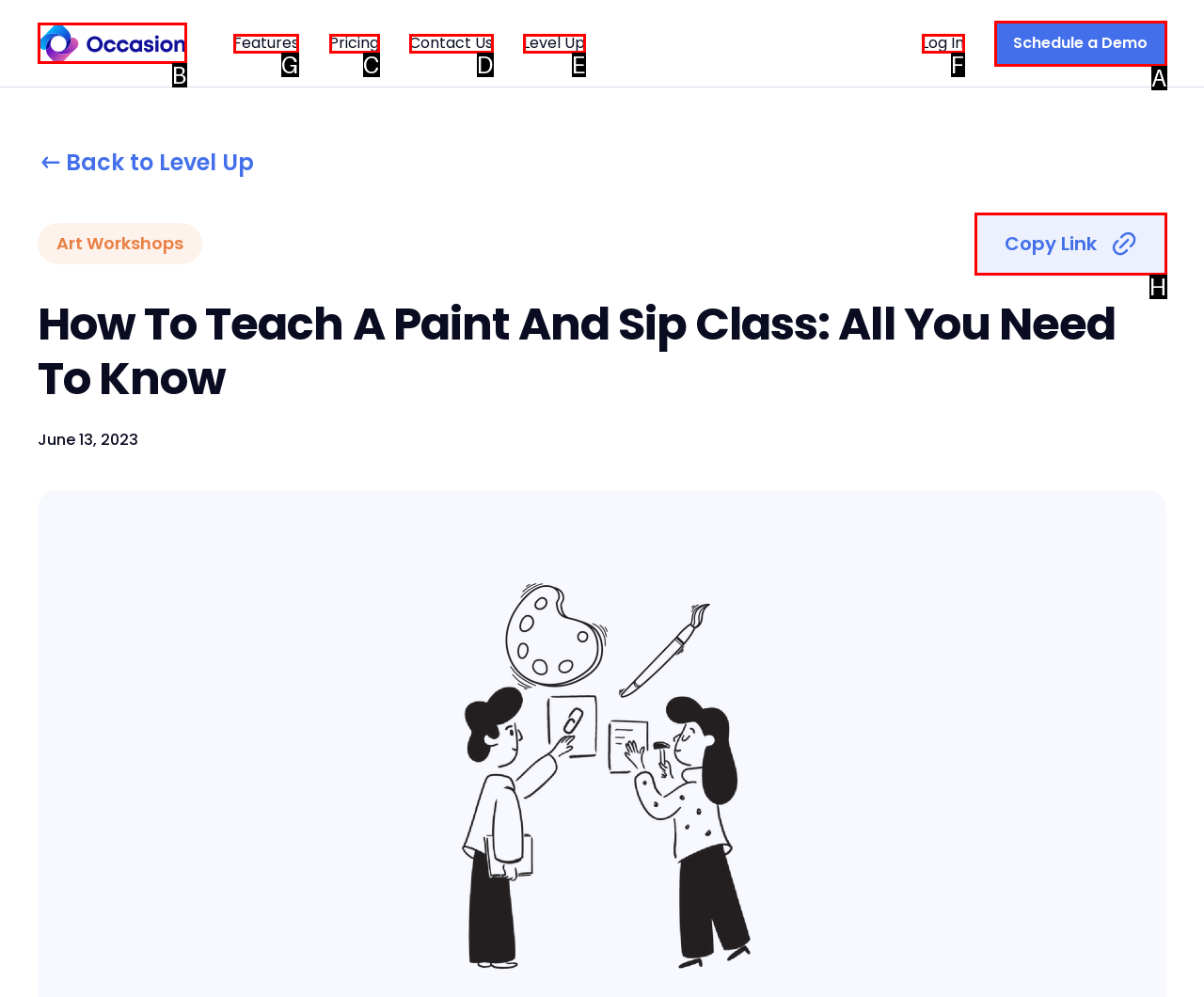From the given choices, which option should you click to complete this task: Click on Features? Answer with the letter of the correct option.

G